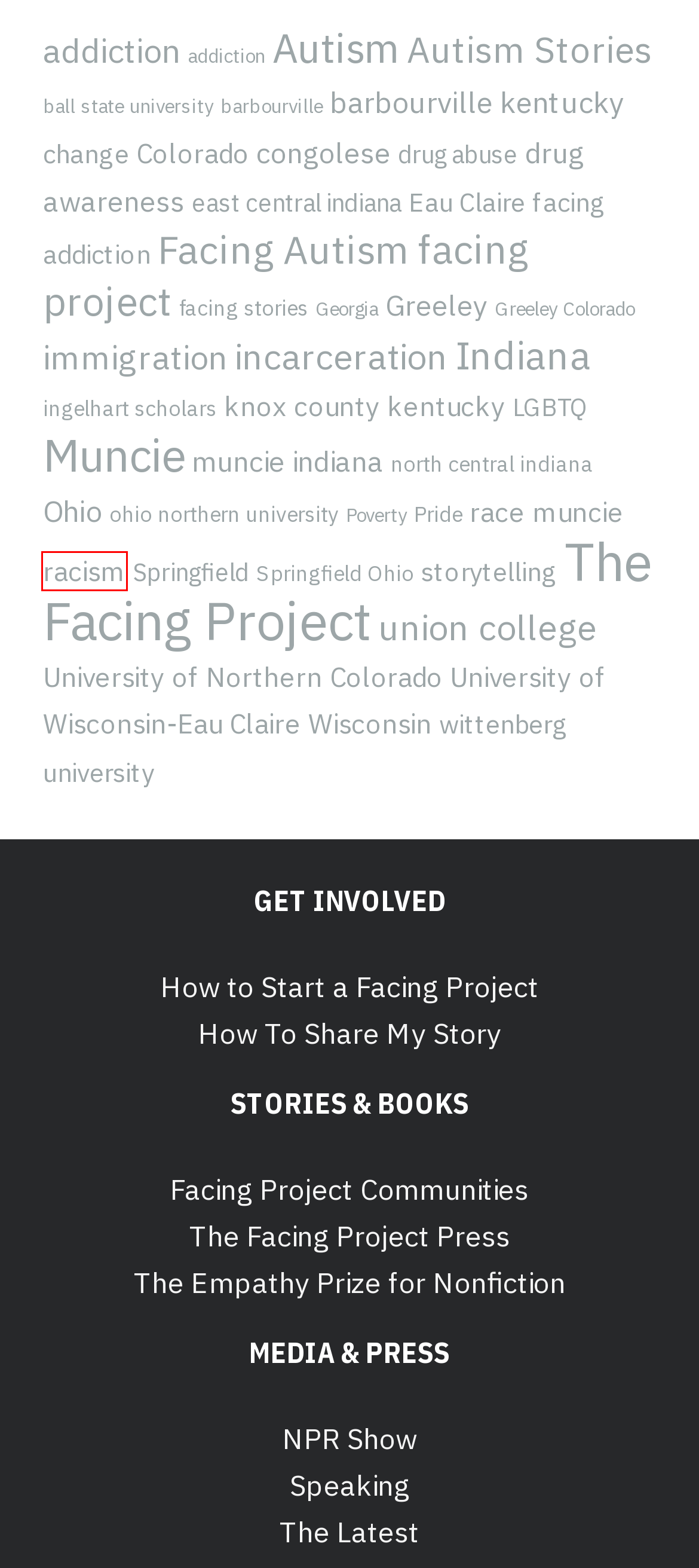You have a screenshot of a webpage with a red bounding box around a UI element. Determine which webpage description best matches the new webpage that results from clicking the element in the bounding box. Here are the candidates:
A. News - Facing Project
B. Georgia Archives - Facing Project
C. racism Archives - Facing Project
D. Pride Archives - Facing Project
E. barbourville Archives - Facing Project
F. Indiana Archives - Facing Project
G. congolese Archives - Facing Project
H. The Facing Project Press - Facing Project

C